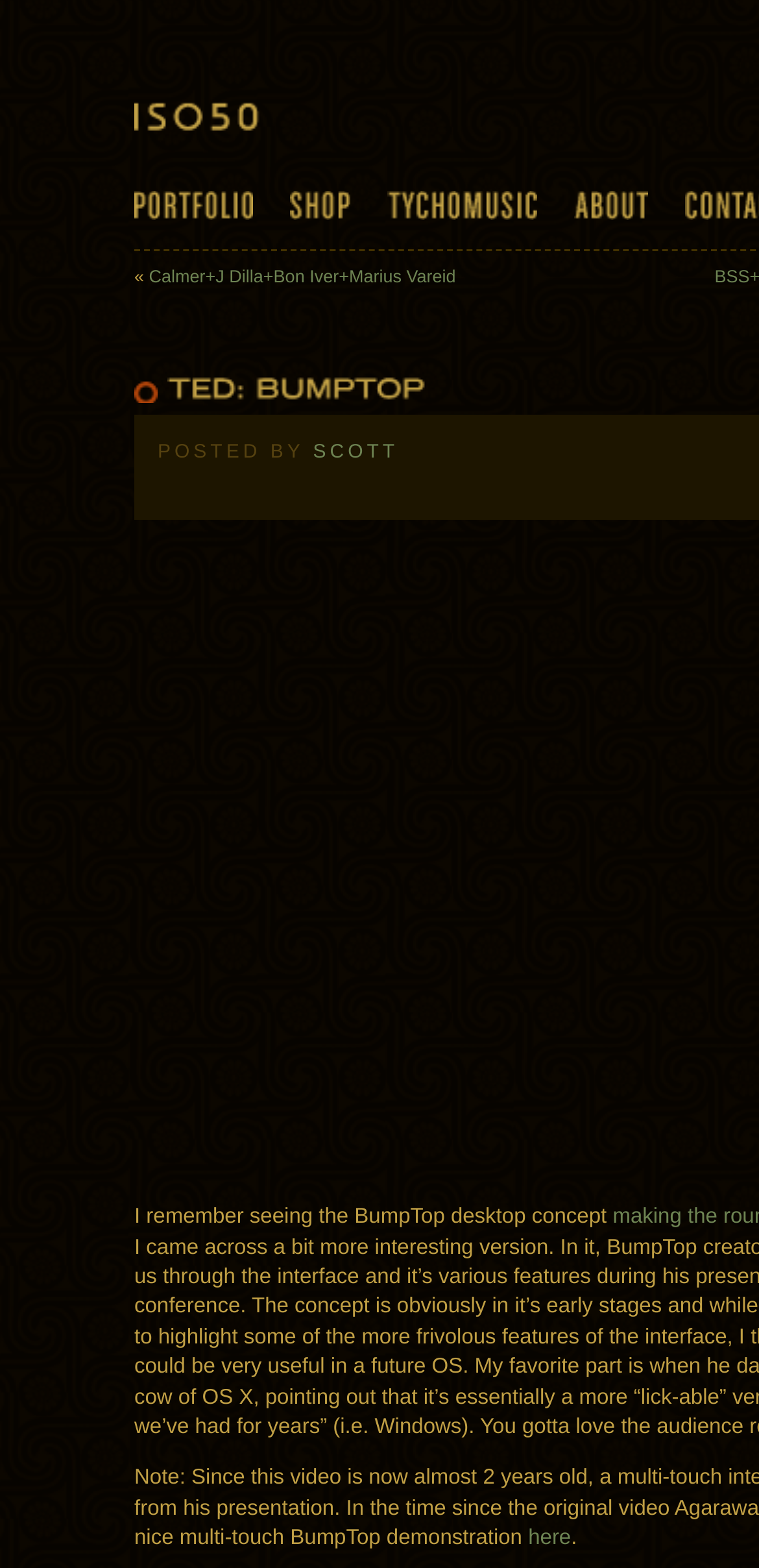Please identify the bounding box coordinates of the clickable area that will fulfill the following instruction: "visit Portfolio". The coordinates should be in the format of four float numbers between 0 and 1, i.e., [left, top, right, bottom].

[0.177, 0.122, 0.333, 0.14]